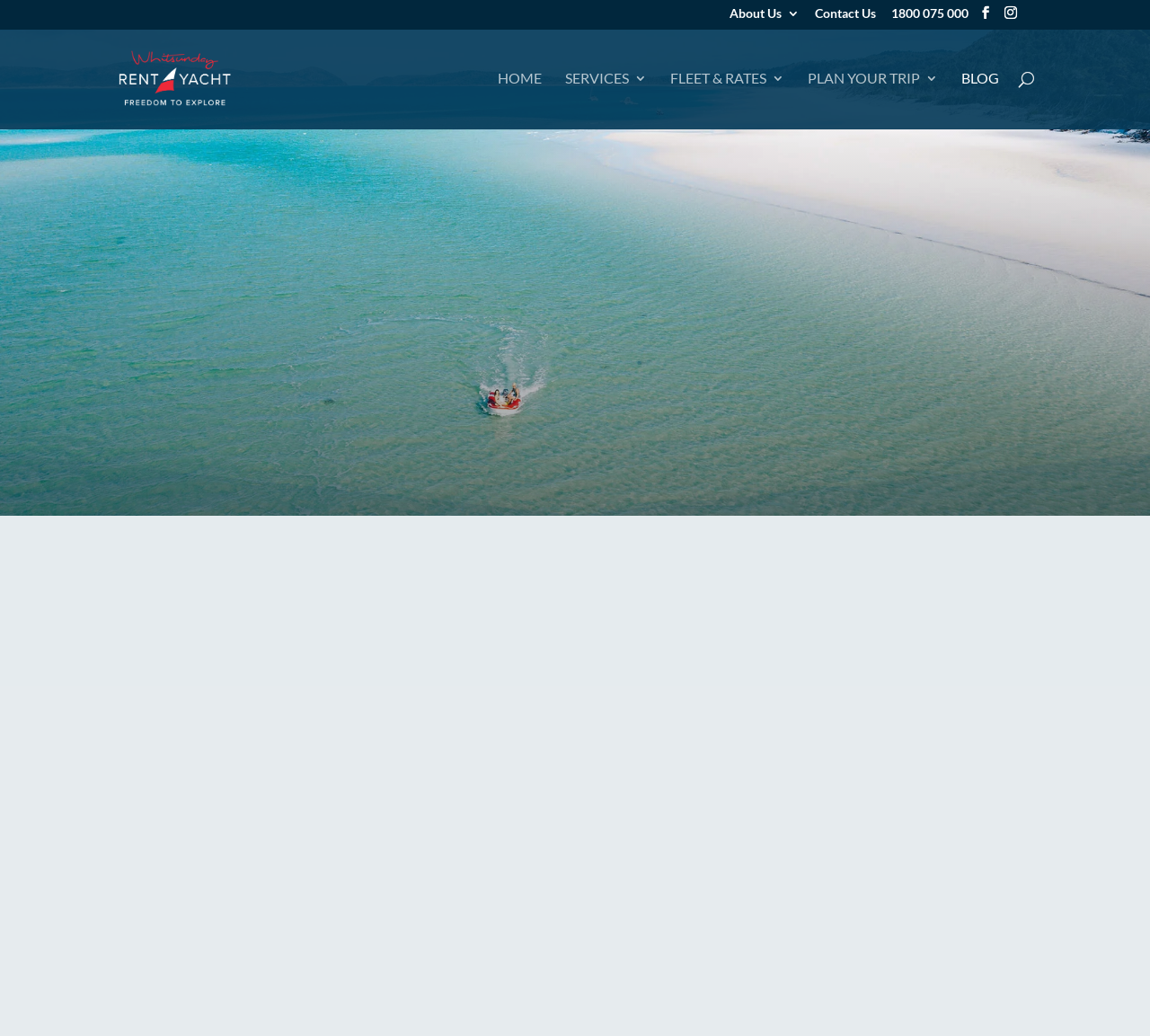Refer to the screenshot and answer the following question in detail:
How many main navigation links are there?

I counted the main navigation links by looking at the horizontal menu bar near the top of the webpage. I found the links 'HOME', 'SERVICES', 'FLEET & RATES', 'PLAN YOUR TRIP', and 'BLOG', which suggests that there are 5 main navigation links.